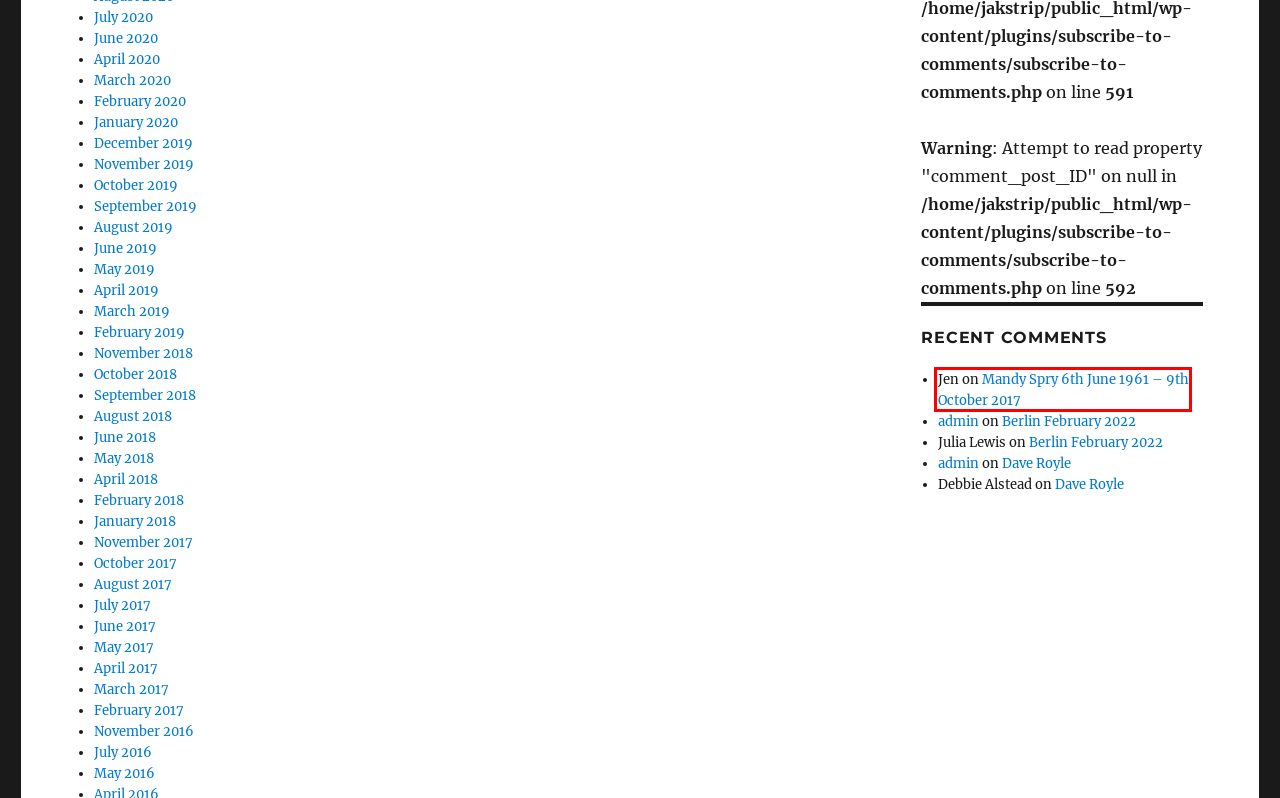You are looking at a webpage screenshot with a red bounding box around an element. Pick the description that best matches the new webpage after interacting with the element in the red bounding box. The possible descriptions are:
A. June 2017 – JaksTrips
B. July 2020 – JaksTrips
C. August 2019 – JaksTrips
D. Mandy Spry 6th June 1961 – 9th October 2017 – JaksTrips
E. April 2019 – JaksTrips
F. October 2018 – JaksTrips
G. December 2019 – JaksTrips
H. January 2020 – JaksTrips

D